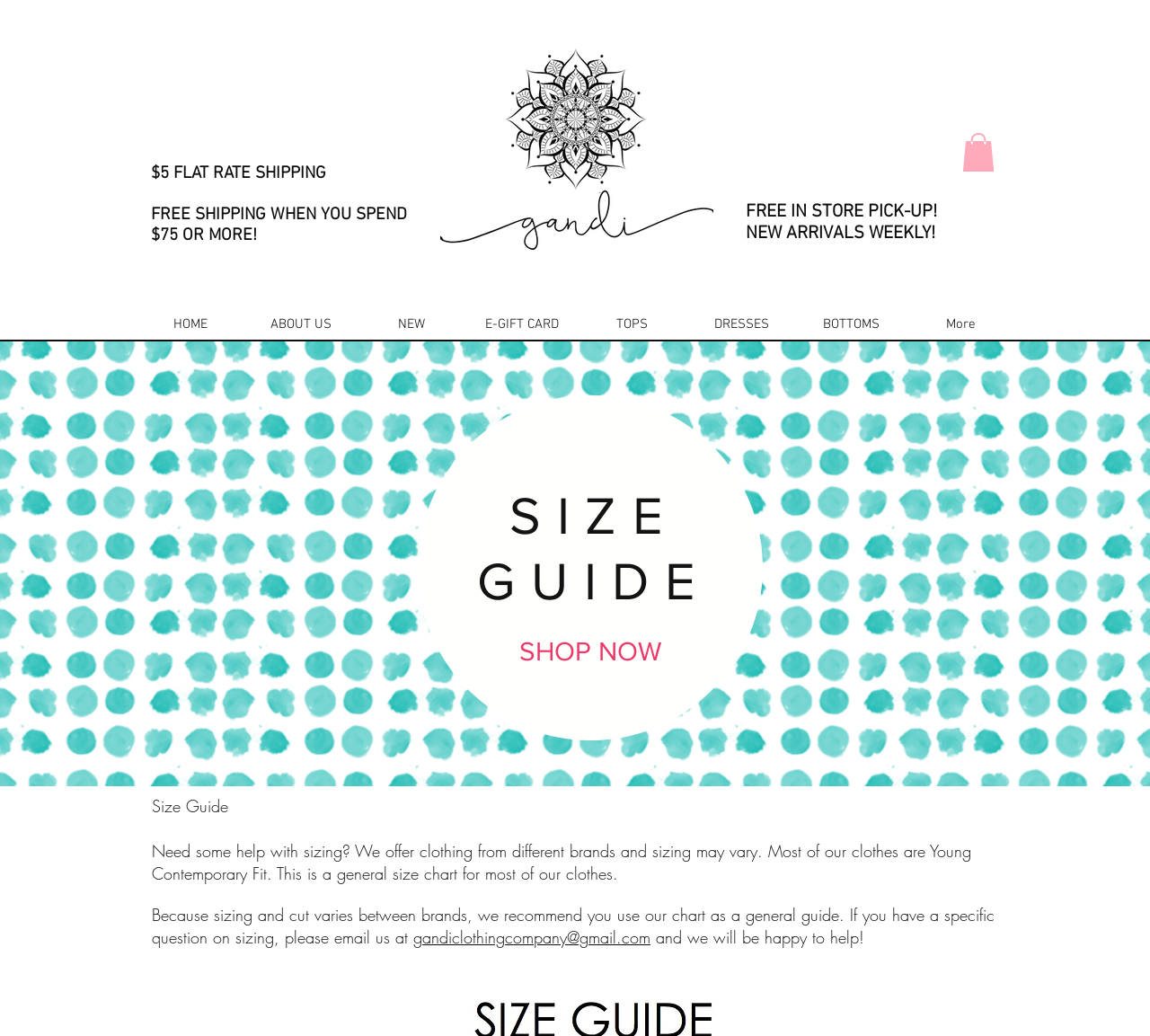Provide a thorough description of the webpage's content and layout.

The webpage is a size chart page for Gandi Clothing. At the top, there is a heading with the title "SIZE CHART | gandiclothing". Below it, there is a prominent heading announcing a shipping promotion: "$5 FLAT RATE SHIPPING FREE SHIPPING WHEN YOU SPEND $75 OR MORE!". 

To the right of the shipping promotion, there is a button with an image. Further down, there is another heading that reads "FREE IN STORE PICK-UP! NEW ARRIVALS WEEKLY!". 

On the left side of the page, there is a navigation menu labeled "Site" with several links, including "HOME", "ABOUT US", "NEW", "E-GIFT CARD", "TOPS", "DRESSES", "BOTTOMS", and "More". 

In the middle of the page, there are two headings side by side, "SIZE" and "GUIDE", followed by a "SHOP NOW" link. Below this section, there is a size guide heading, and then a paragraph of text explaining the sizing policy of Gandi Clothing, which includes a general size chart for most of their clothes. 

The text explains that sizing may vary between brands and recommends using the chart as a general guide. It also provides an email address, "gandiclothingcompany@gmail.com", for customers to ask specific questions about sizing.